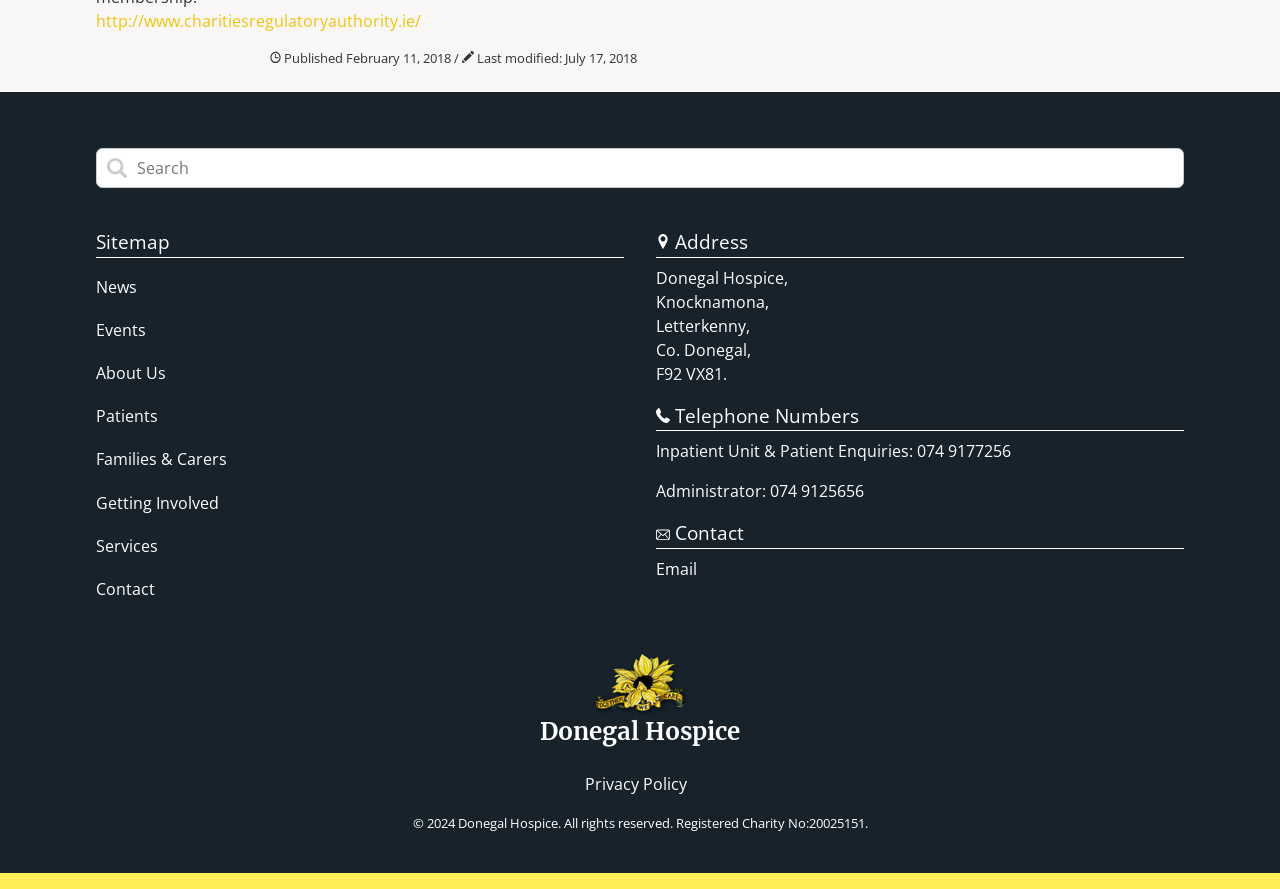Please give a concise answer to this question using a single word or phrase: 
What is the telephone number for patient enquiries?

074 9177256